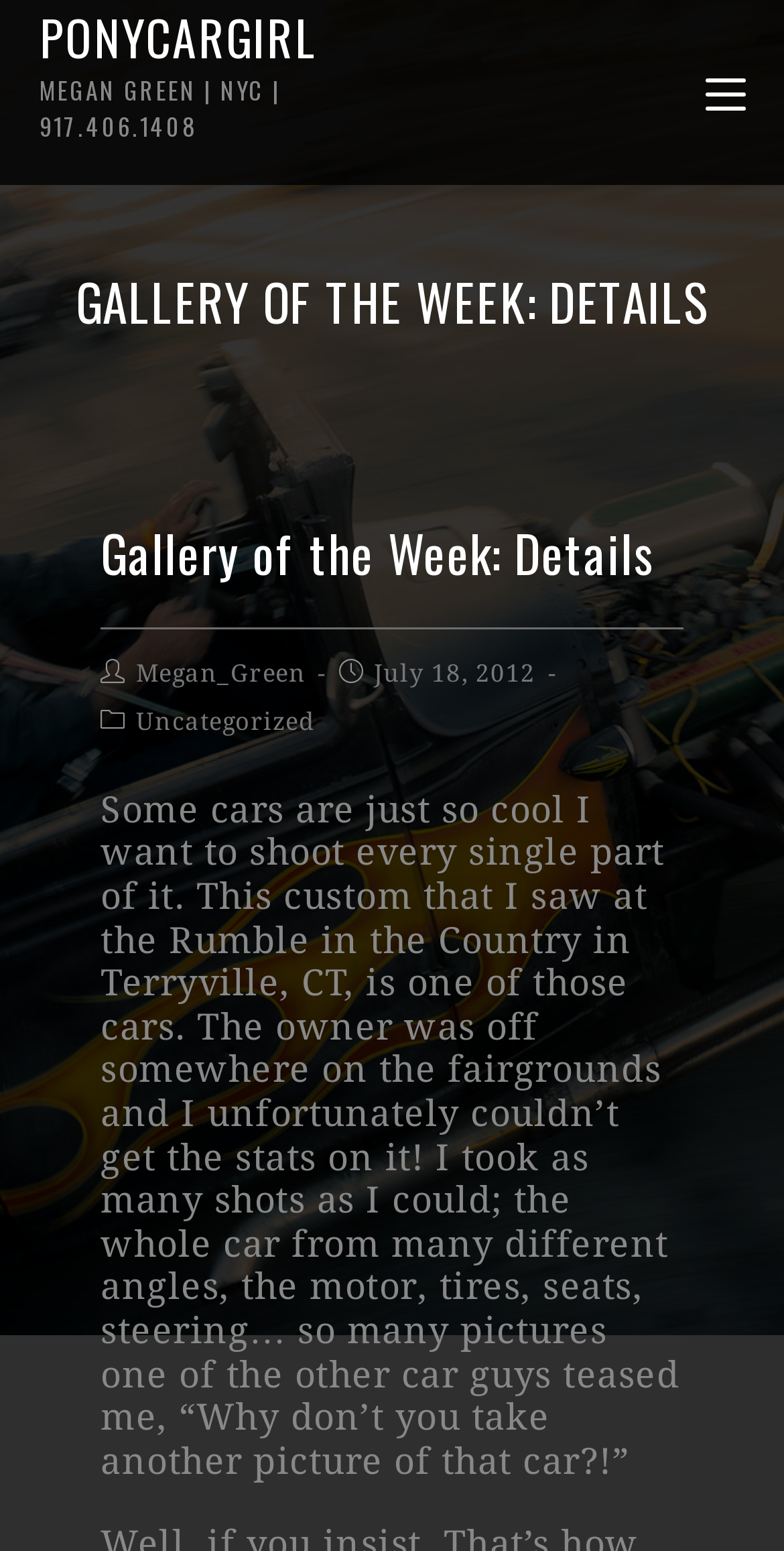What is the event where the car was seen?
Provide a one-word or short-phrase answer based on the image.

Rumble in the Country